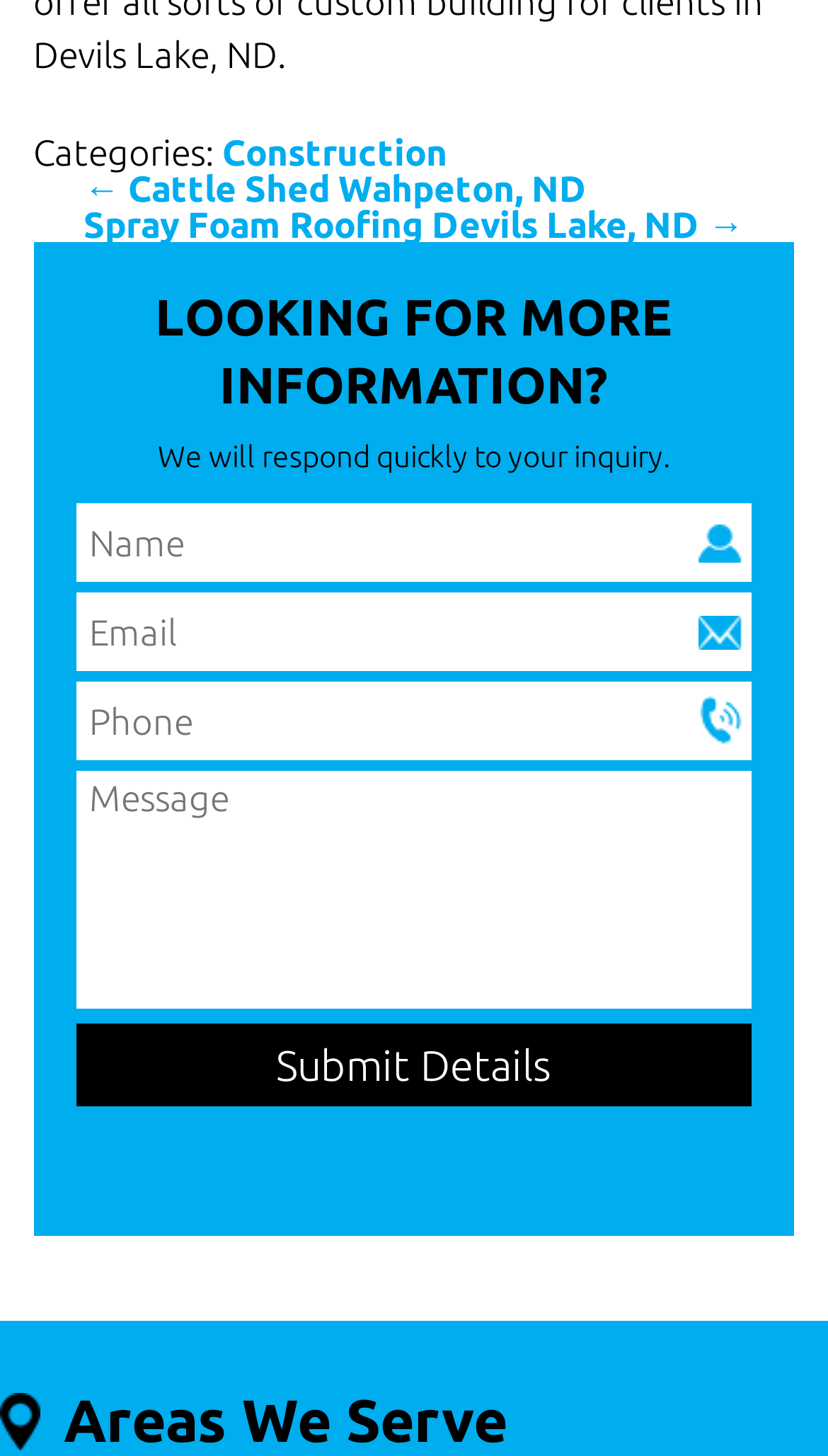Find the bounding box coordinates of the area to click in order to follow the instruction: "Fill in the Name field".

[0.091, 0.346, 0.909, 0.4]